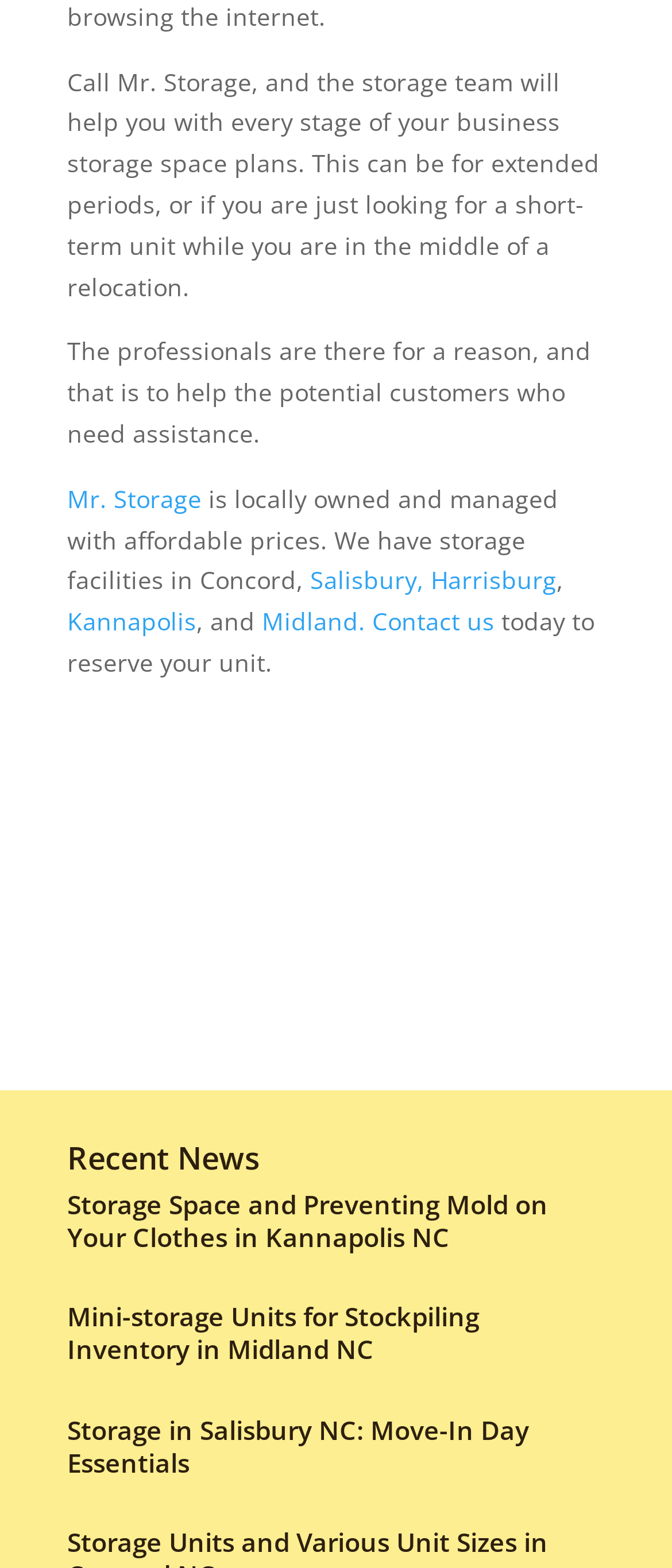Please determine the bounding box coordinates of the element's region to click for the following instruction: "read about Storage Space and Preventing Mold on Your Clothes in Kannapolis NC".

[0.1, 0.757, 0.815, 0.799]